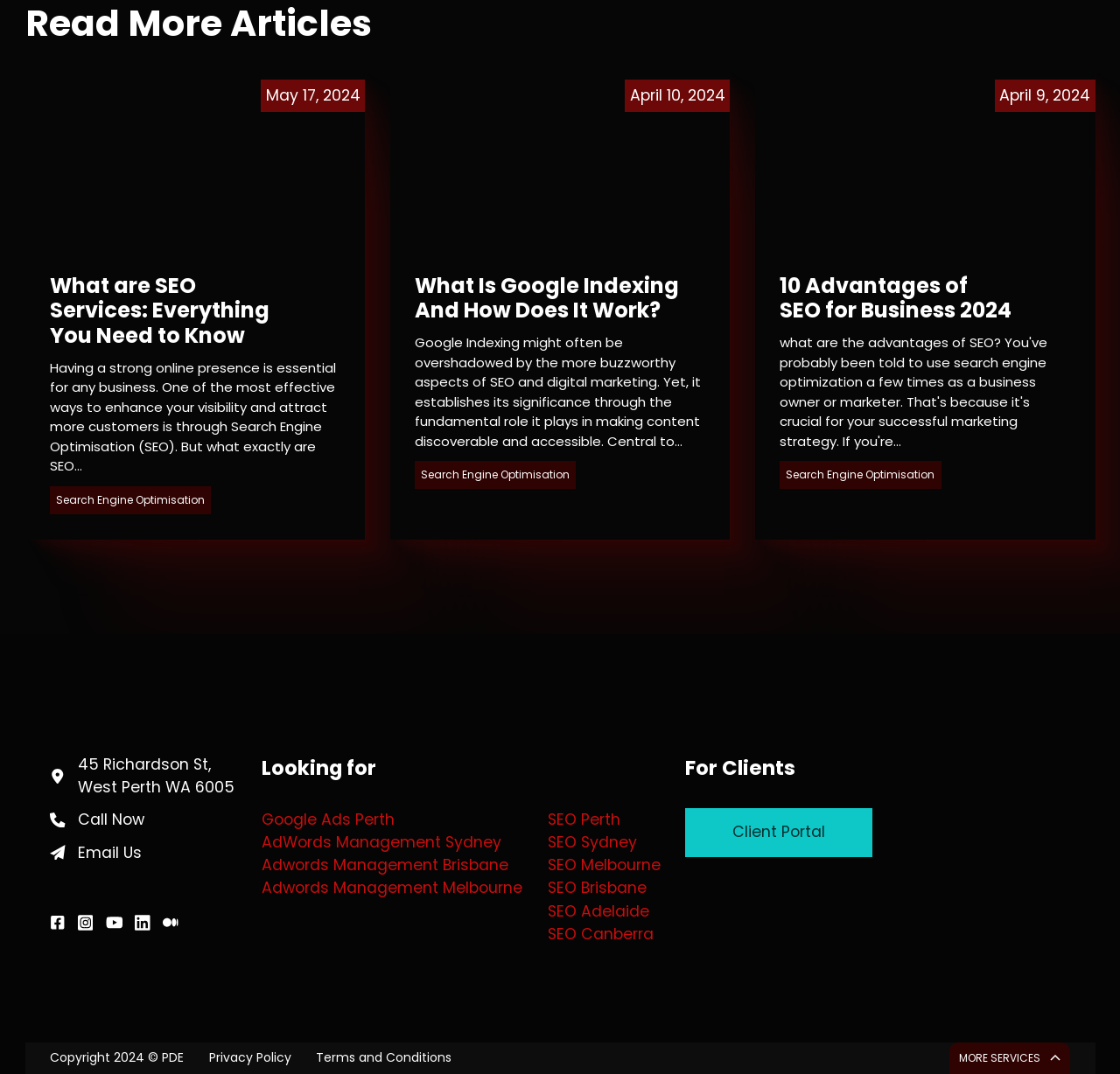Based on what you see in the screenshot, provide a thorough answer to this question: What can be done through the footer section?

The footer section contains navigation elements with links to the client portal and social media platforms. This suggests that users can access the client portal or follow the company on social media through the footer section.